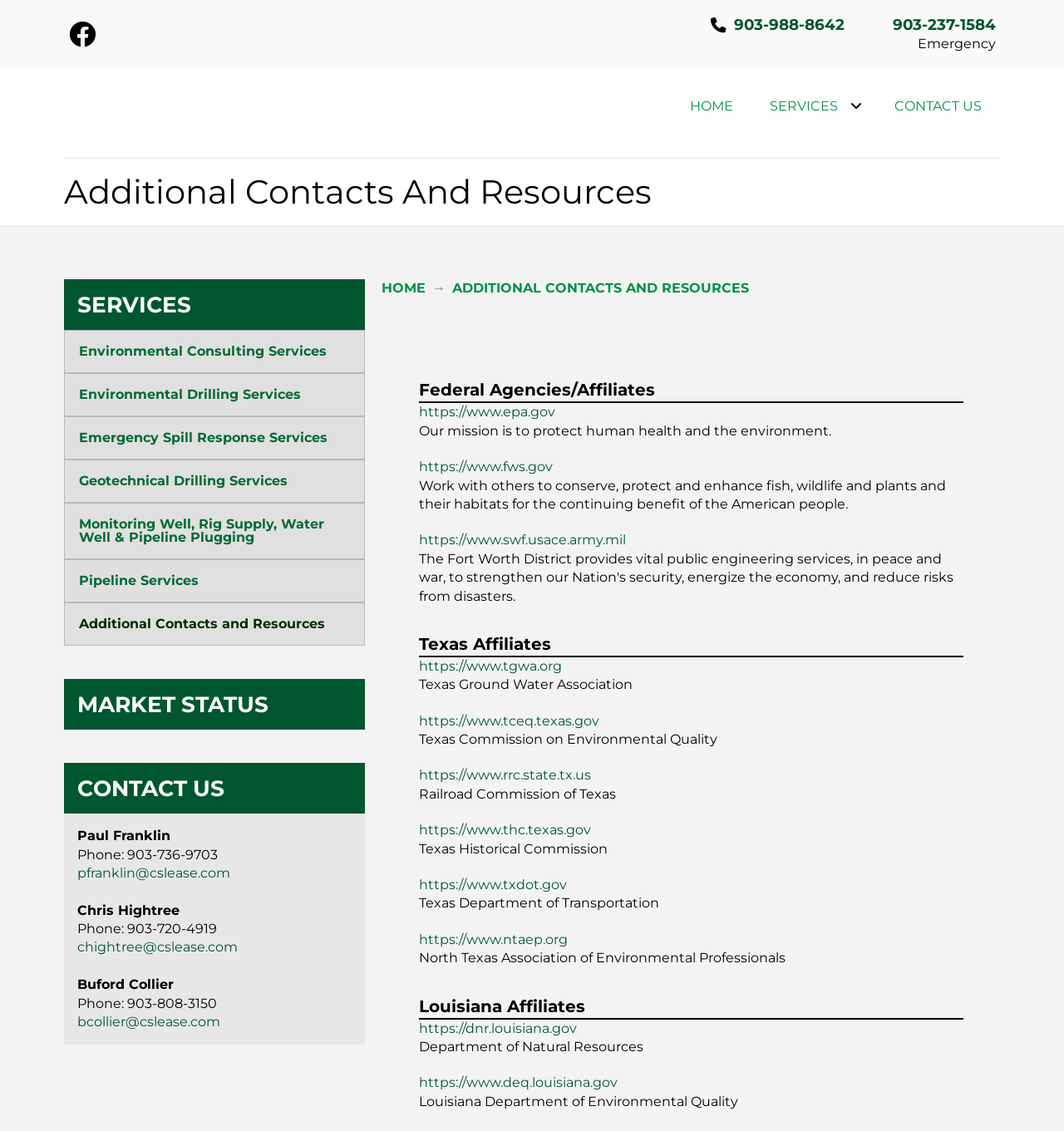Find the bounding box coordinates for the element that must be clicked to complete the instruction: "Learn about Texas Commission on Environmental Quality". The coordinates should be four float numbers between 0 and 1, indicated as [left, top, right, bottom].

[0.393, 0.63, 0.563, 0.644]